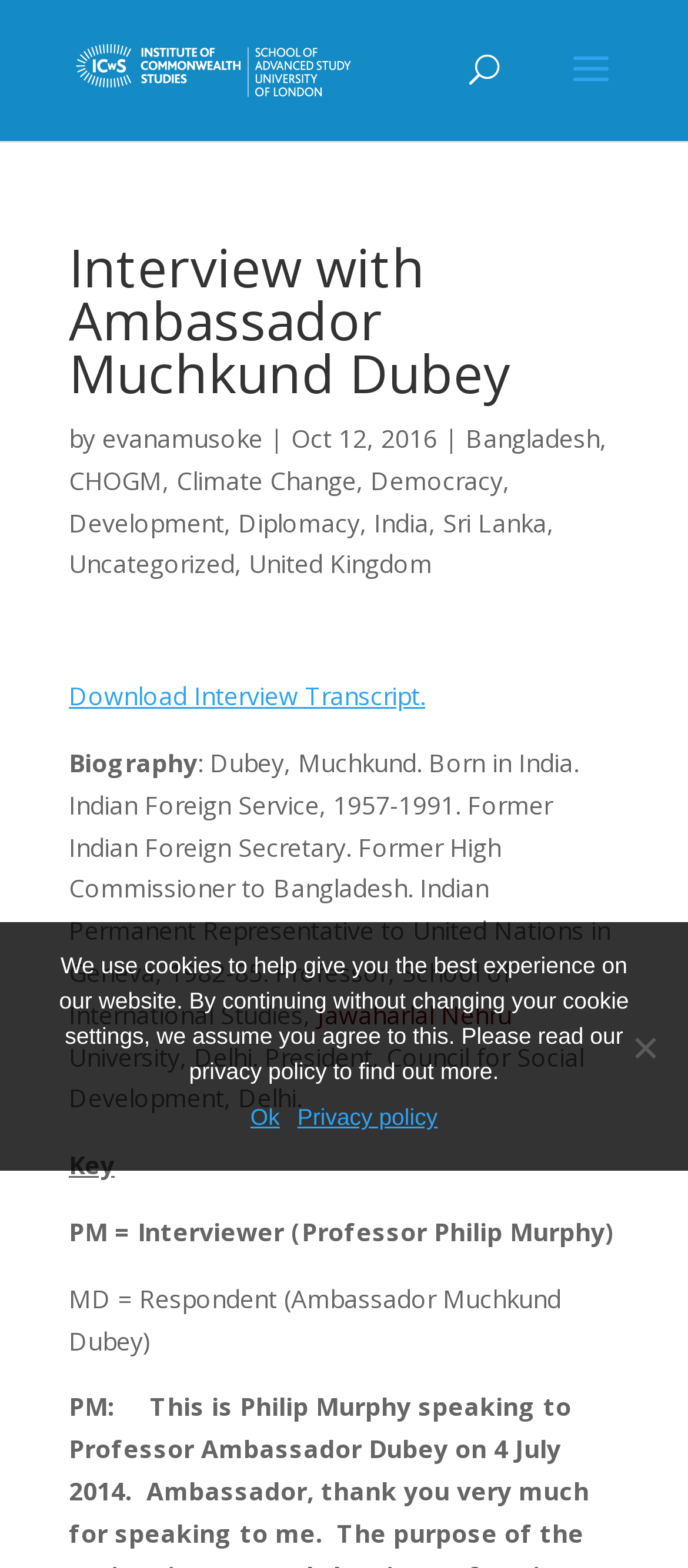Find the bounding box coordinates of the area that needs to be clicked in order to achieve the following instruction: "Click the link to India". The coordinates should be specified as four float numbers between 0 and 1, i.e., [left, top, right, bottom].

[0.544, 0.322, 0.623, 0.344]